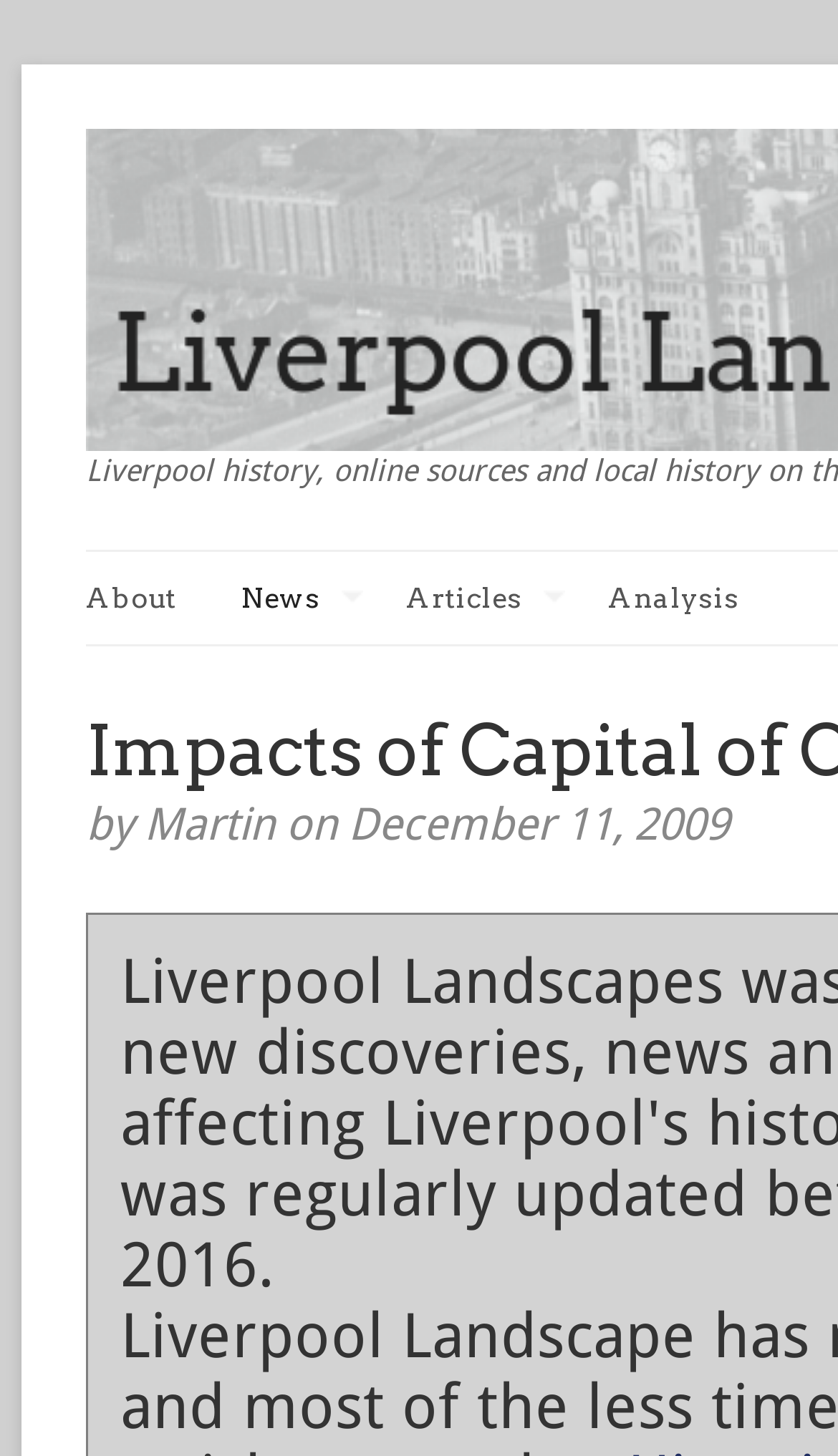Your task is to find and give the main heading text of the webpage.

Impacts of Capital of Culture